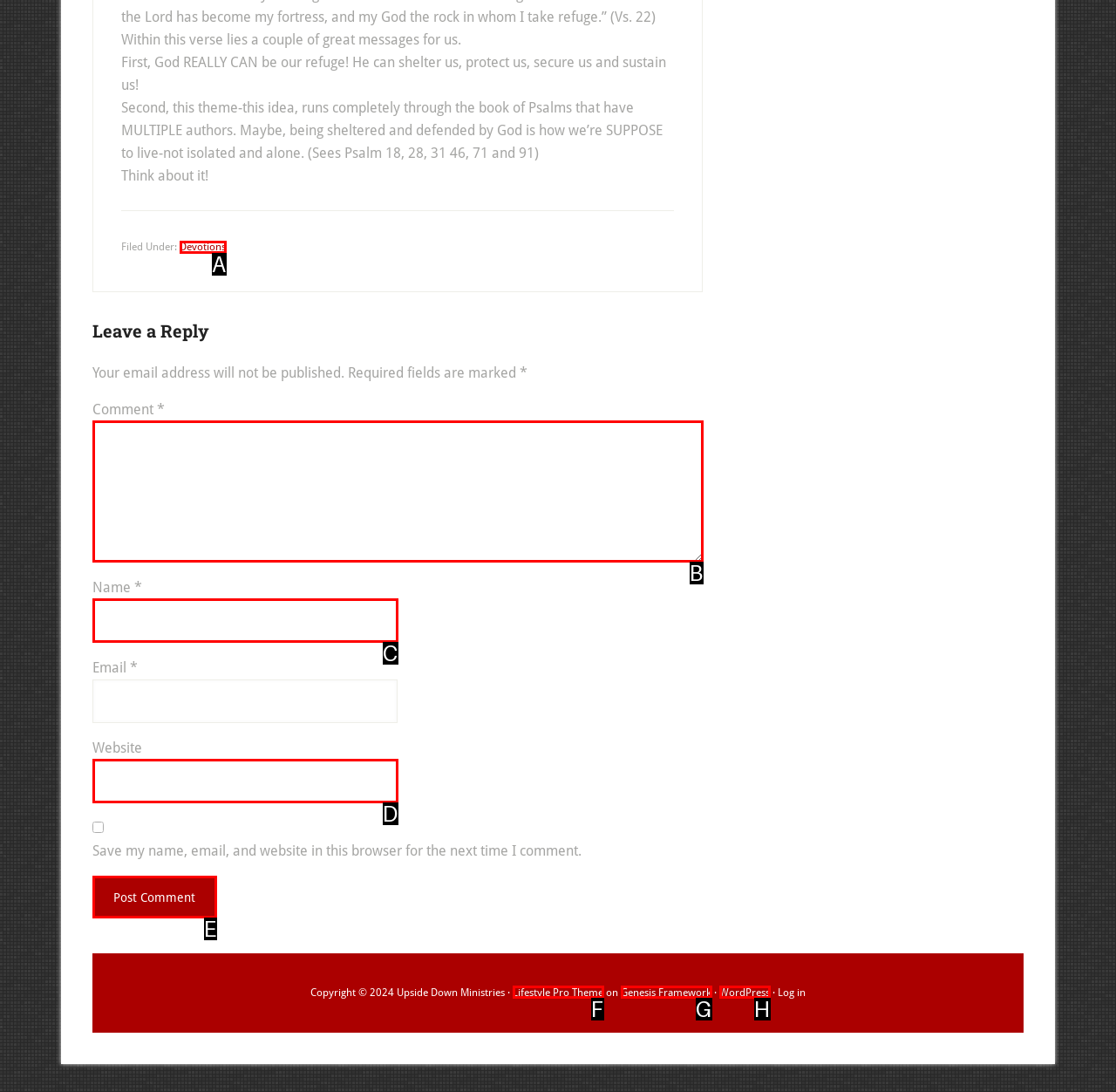Match the HTML element to the description: Twopence Coloured. Respond with the letter of the correct option directly.

None